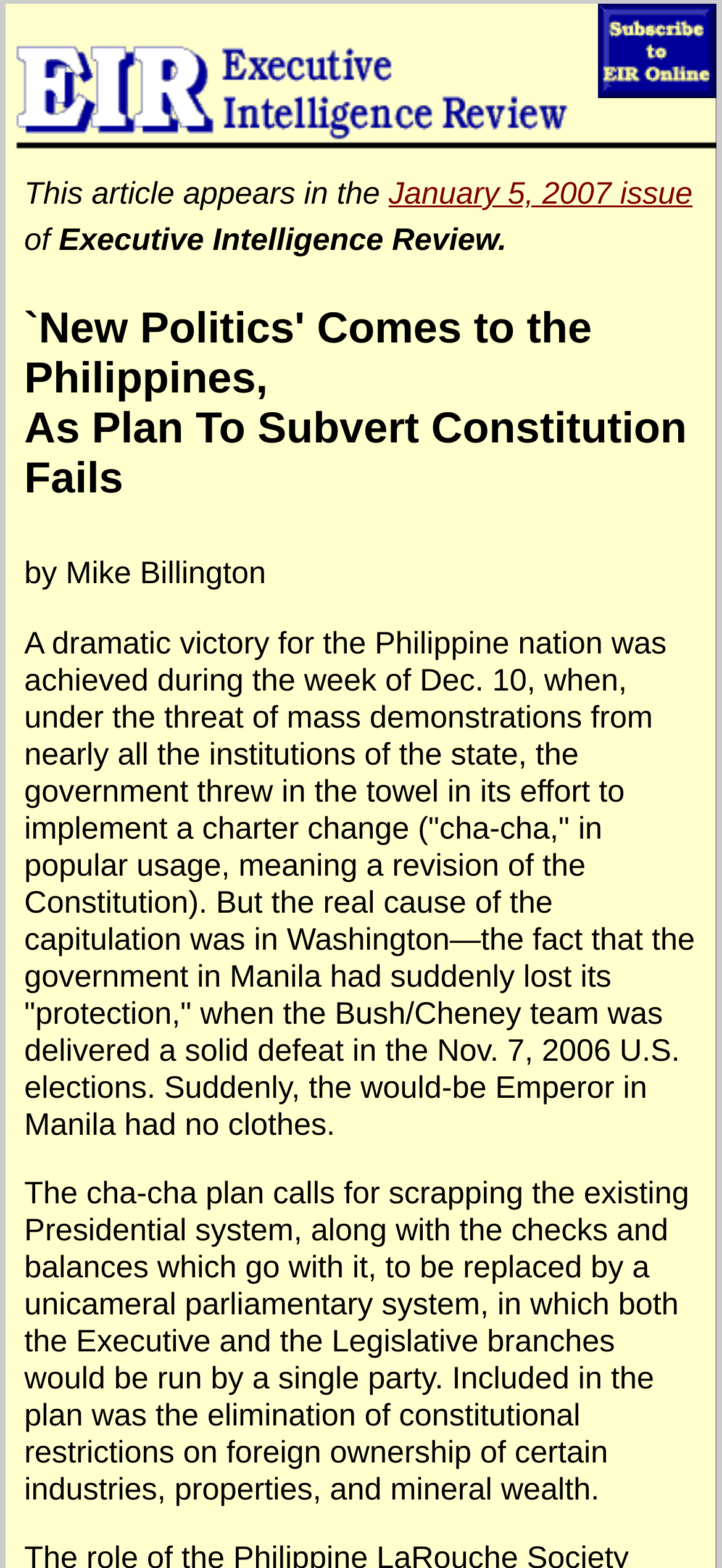What is the name of the publication?
Using the information from the image, provide a comprehensive answer to the question.

I found the name of the publication by looking at the text 'of Executive Intelligence Review.' which is located near the top of the webpage.